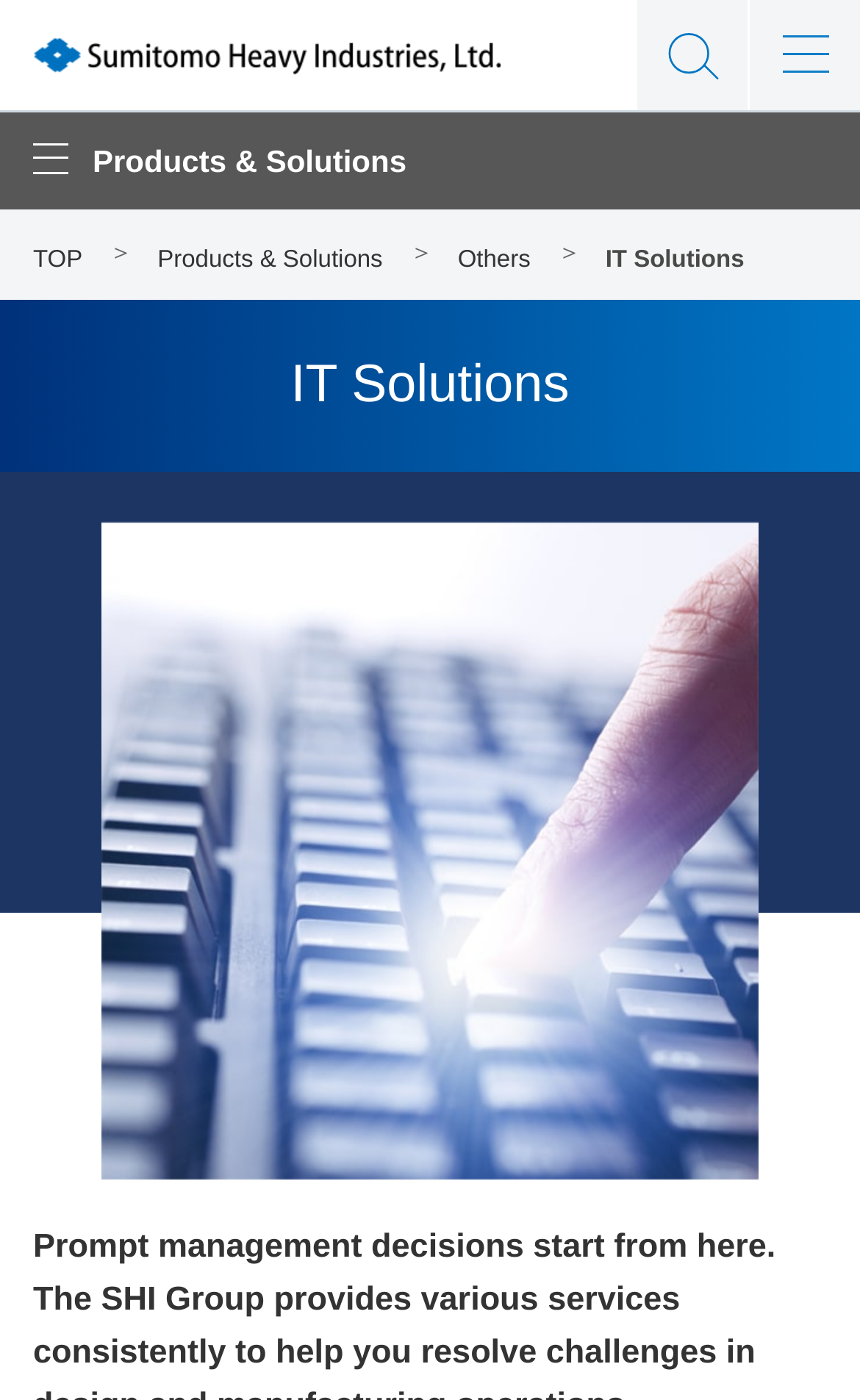Give a one-word or short phrase answer to this question: 
How many main categories are there?

3